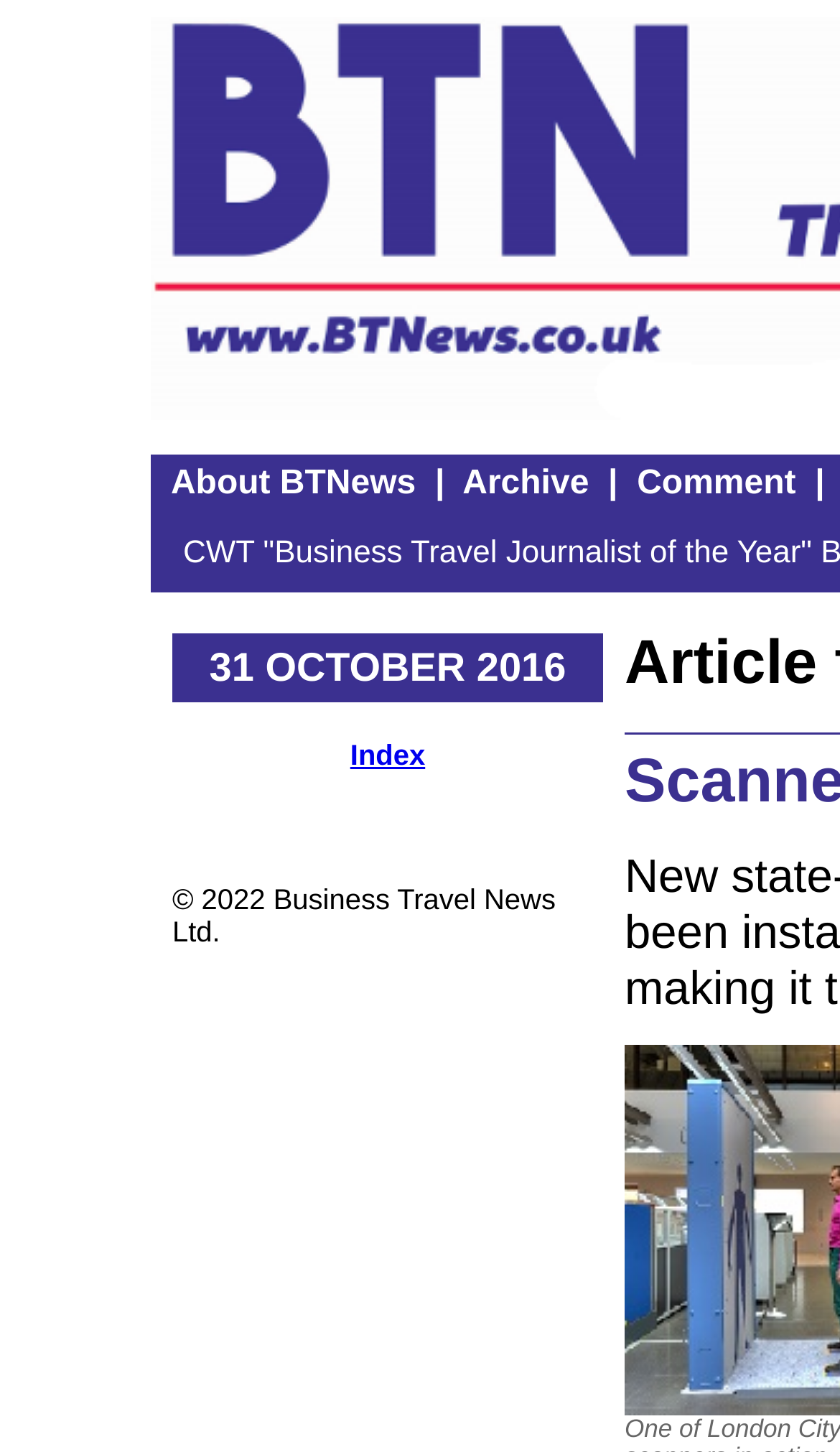Locate the bounding box for the described UI element: "About BTNews". Ensure the coordinates are four float numbers between 0 and 1, formatted as [left, top, right, bottom].

[0.203, 0.32, 0.495, 0.346]